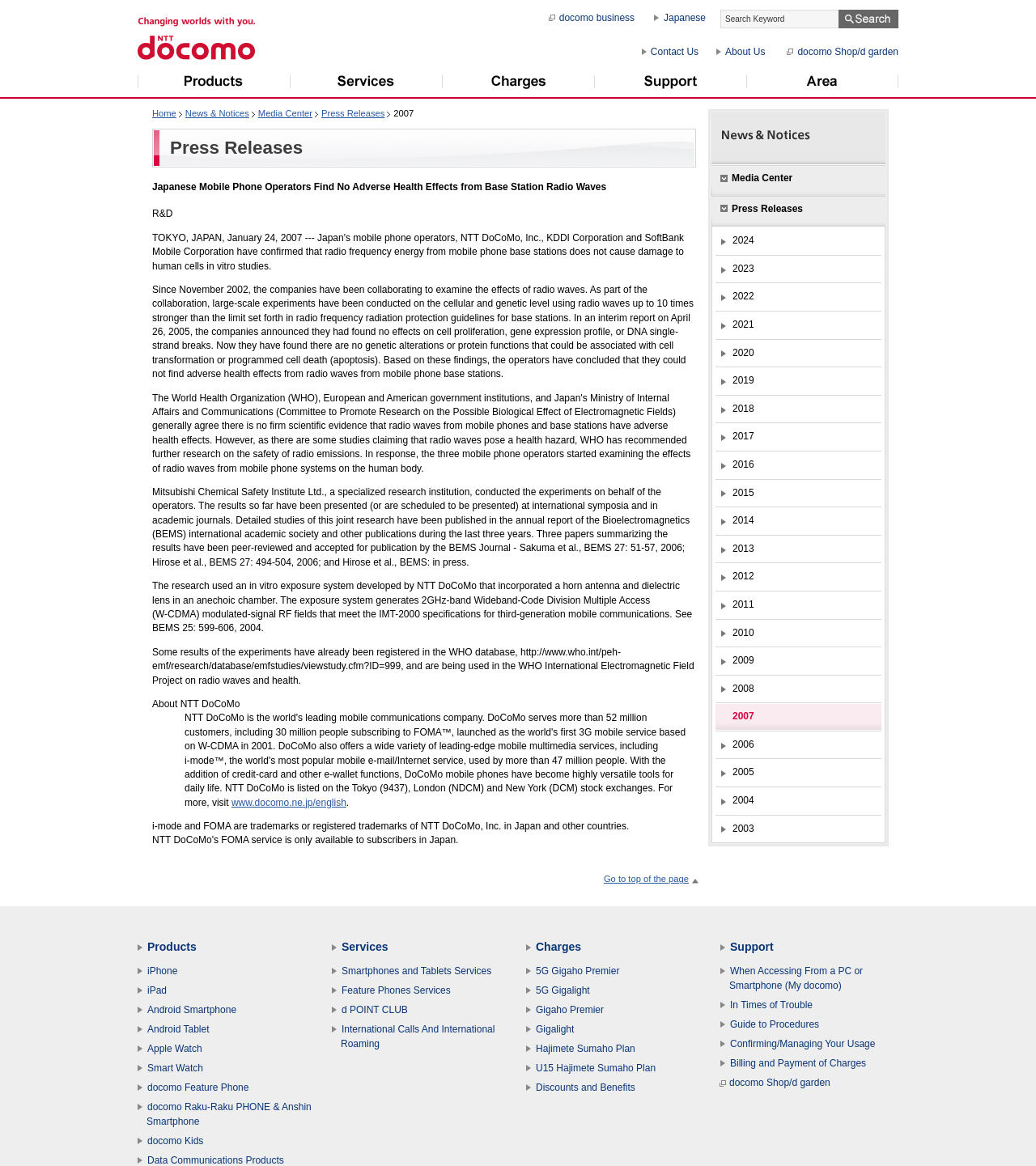Locate the bounding box coordinates of the area to click to fulfill this instruction: "Search for something". The bounding box should be presented as four float numbers between 0 and 1, in the order [left, top, right, bottom].

[0.695, 0.008, 0.867, 0.024]